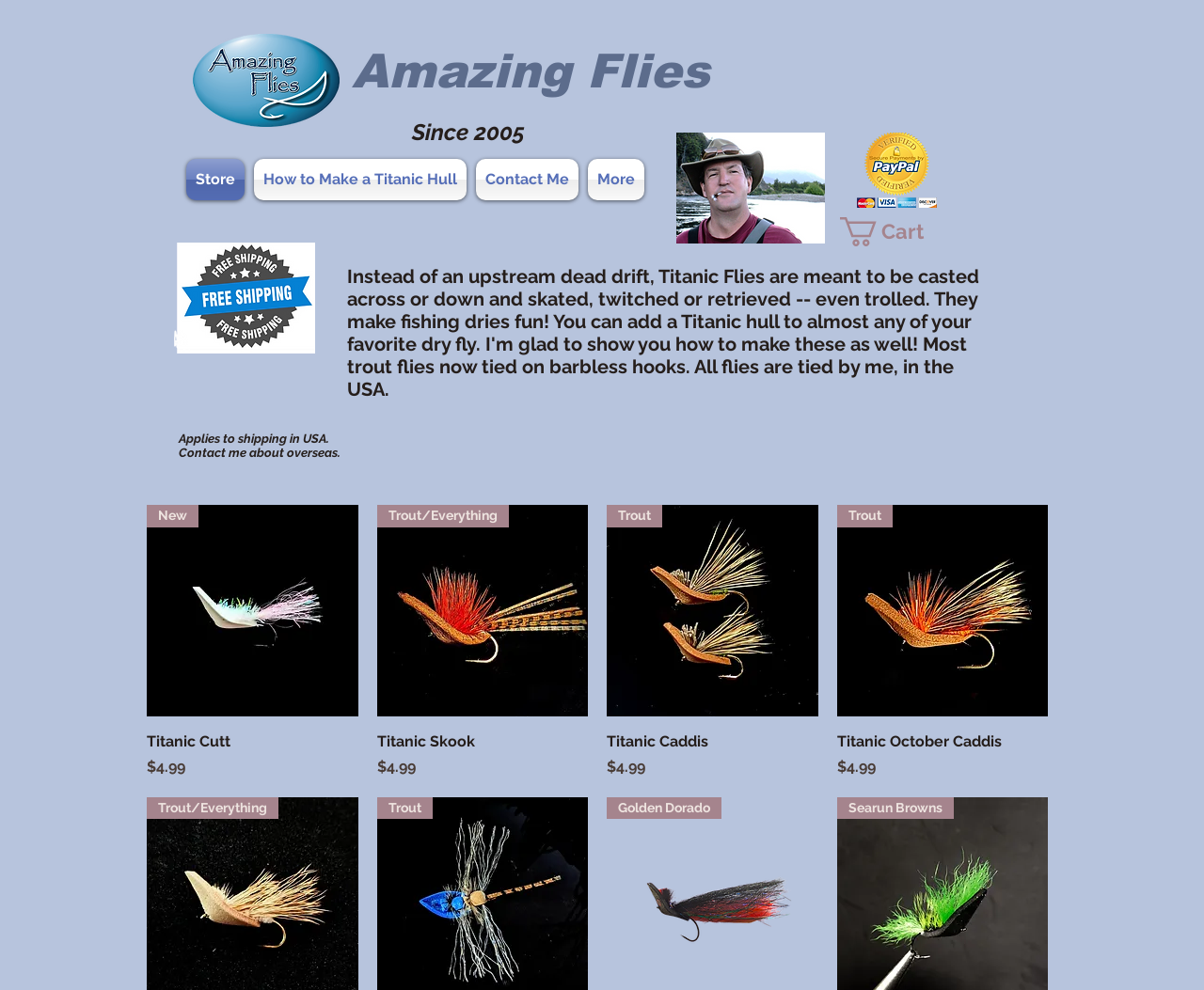Locate the bounding box coordinates of the region to be clicked to comply with the following instruction: "Contact the seller". The coordinates must be four float numbers between 0 and 1, in the form [left, top, right, bottom].

[0.391, 0.16, 0.484, 0.202]